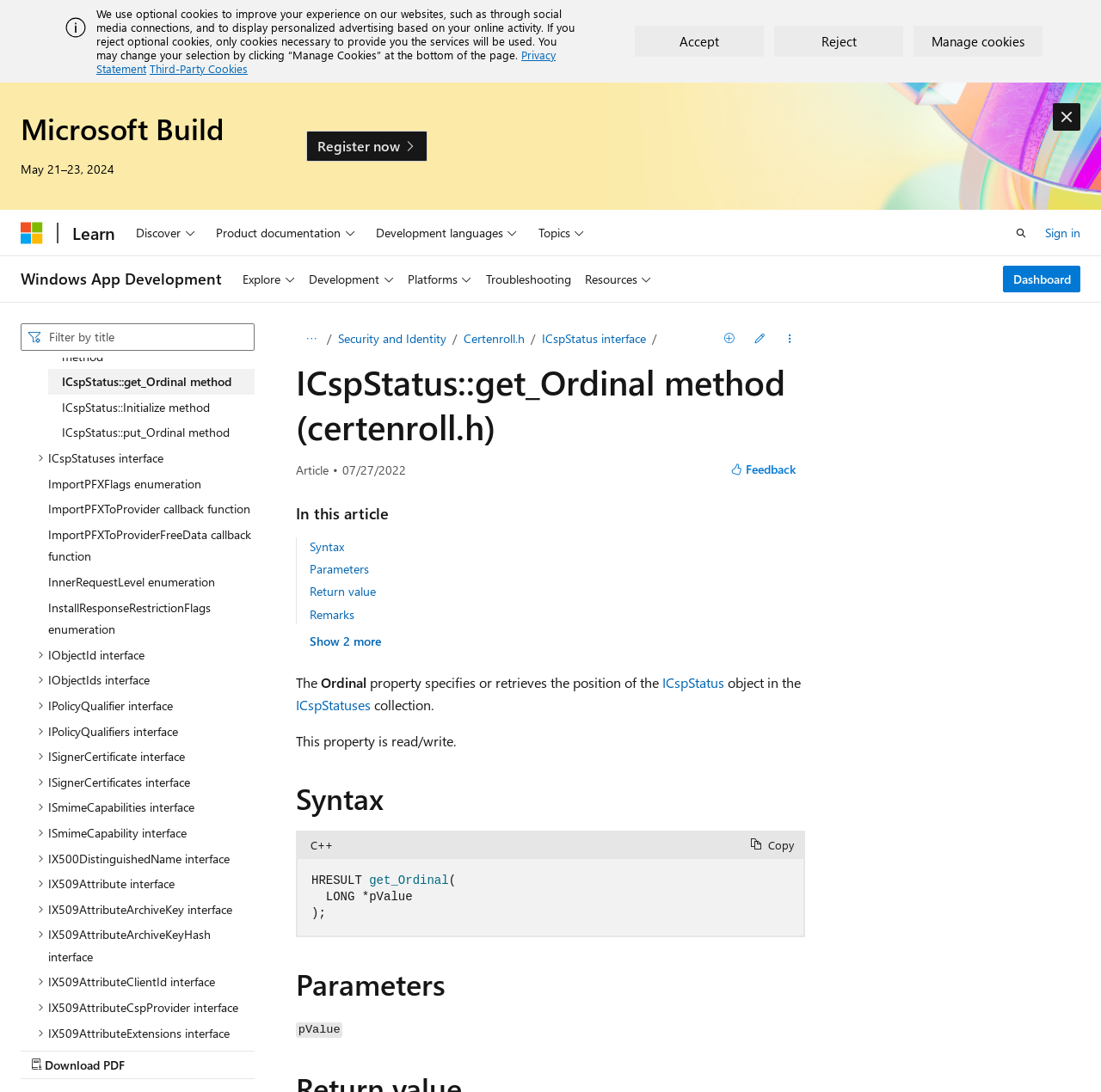How many navigation menus are there on the webpage?
Answer briefly with a single word or phrase based on the image.

3